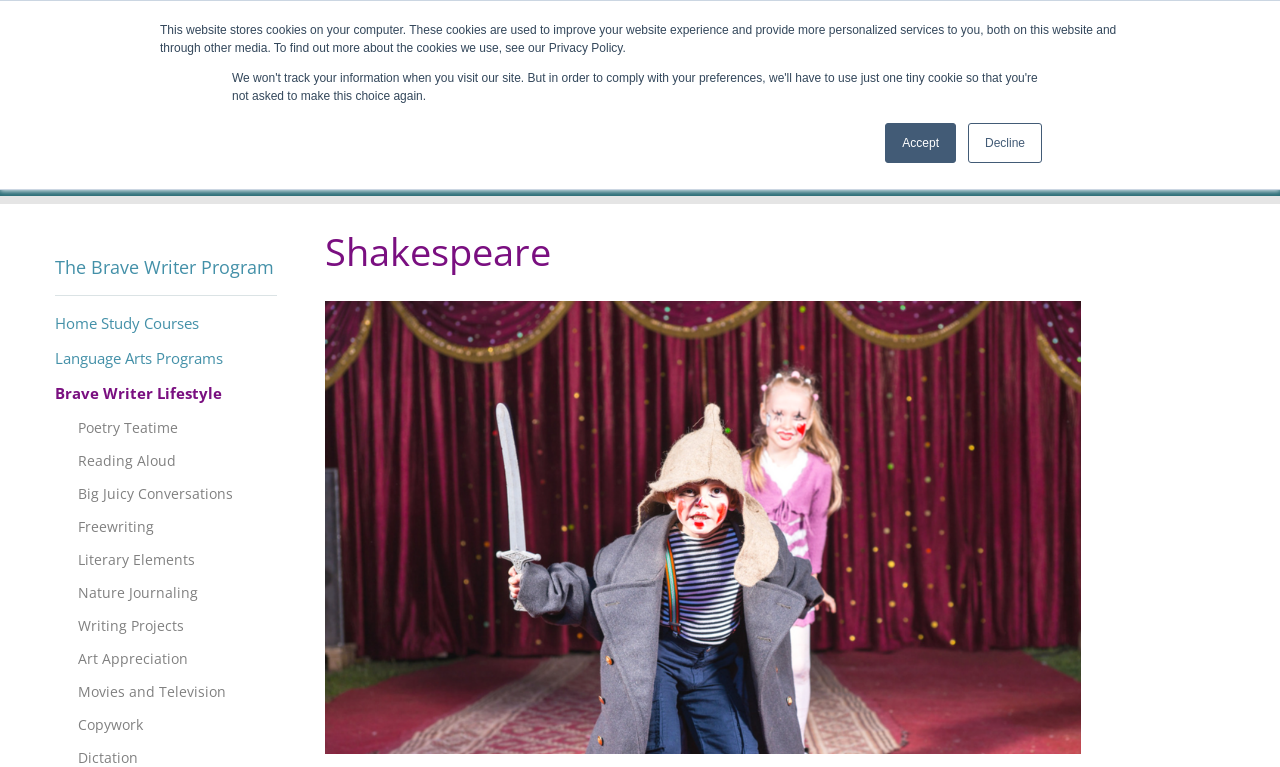Can you provide the bounding box coordinates for the element that should be clicked to implement the instruction: "Explore the Community page"?

[0.707, 0.1, 0.785, 0.13]